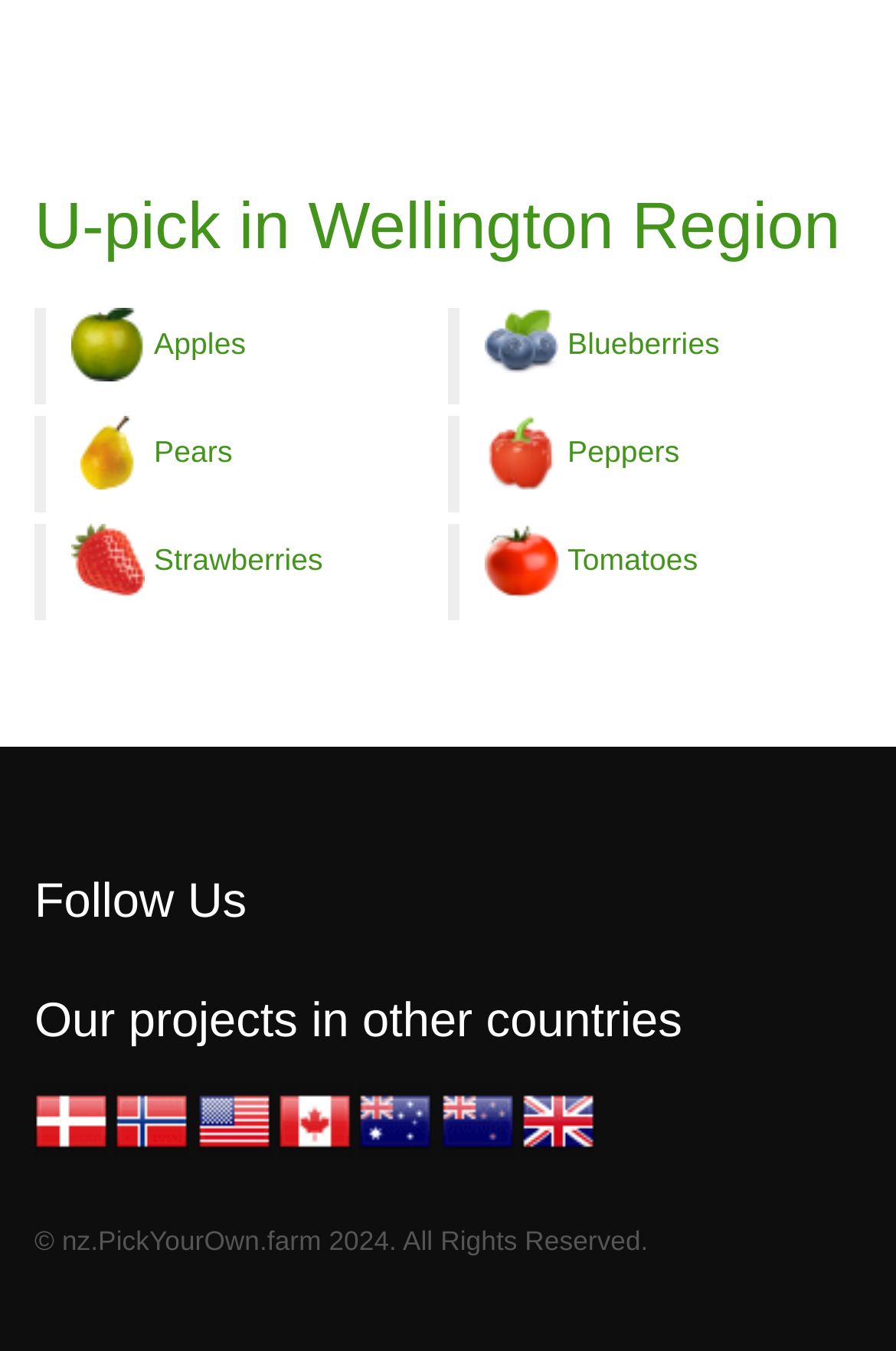Find the bounding box coordinates for the area that must be clicked to perform this action: "View projects in Denmark".

[0.038, 0.818, 0.121, 0.84]